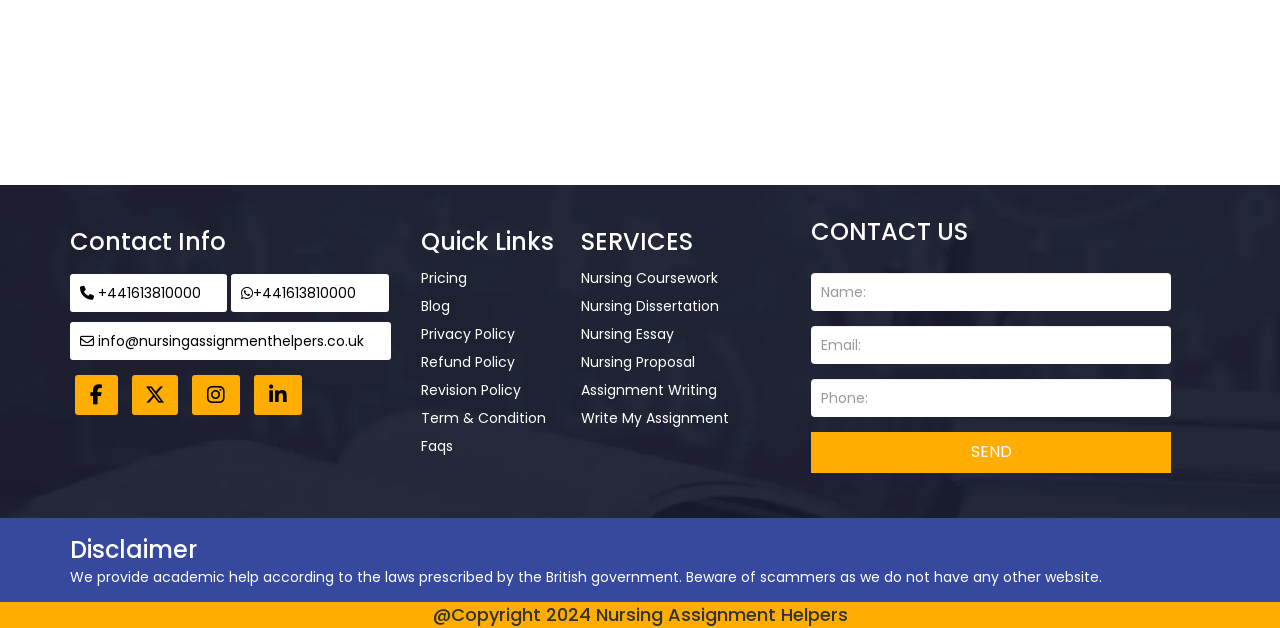Please specify the bounding box coordinates of the clickable section necessary to execute the following command: "Subscribe to get new posts".

None